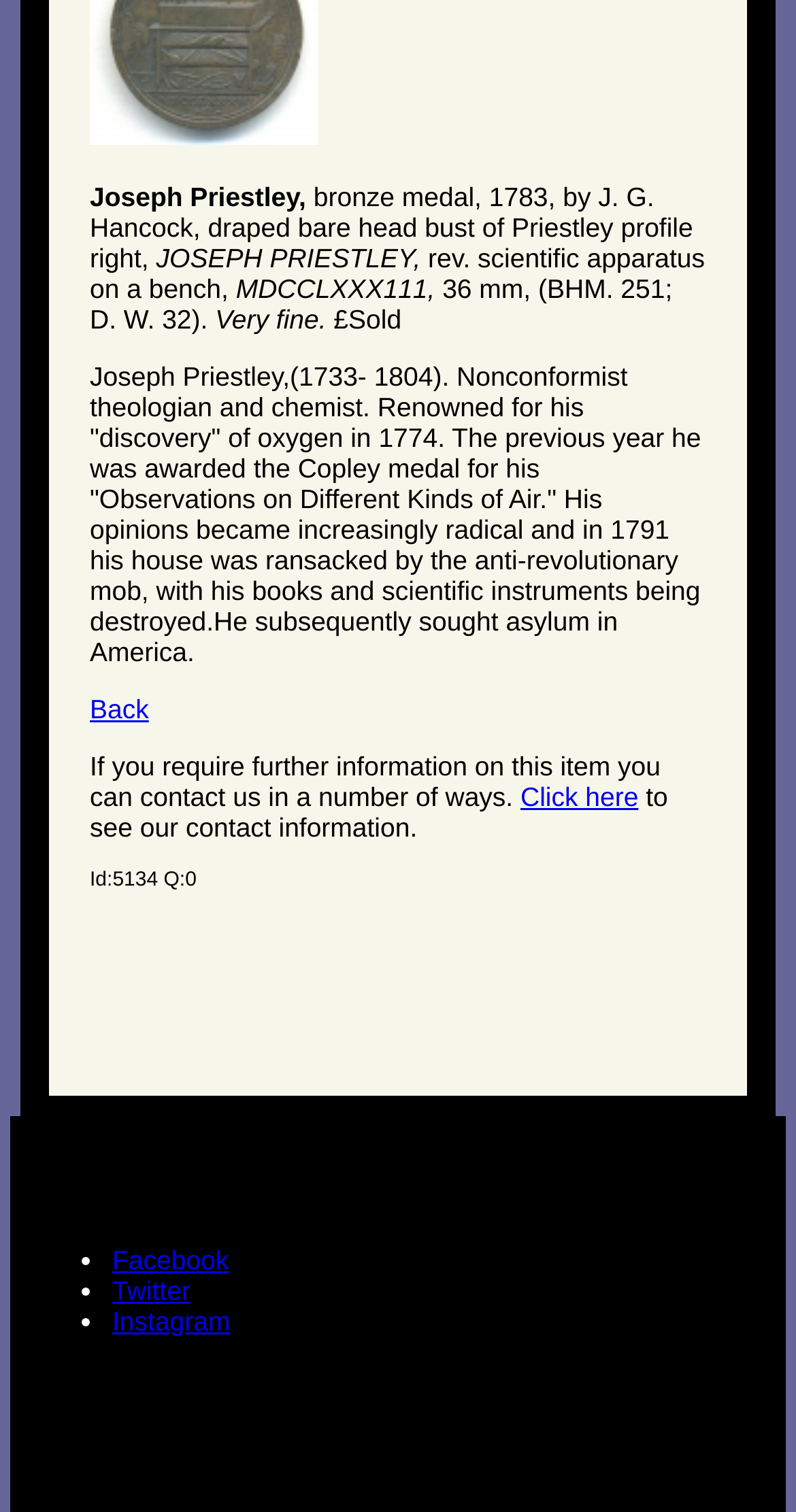Identify the bounding box of the HTML element described as: "parent_node: Joseph Priestley".

[0.113, 0.08, 0.4, 0.1]